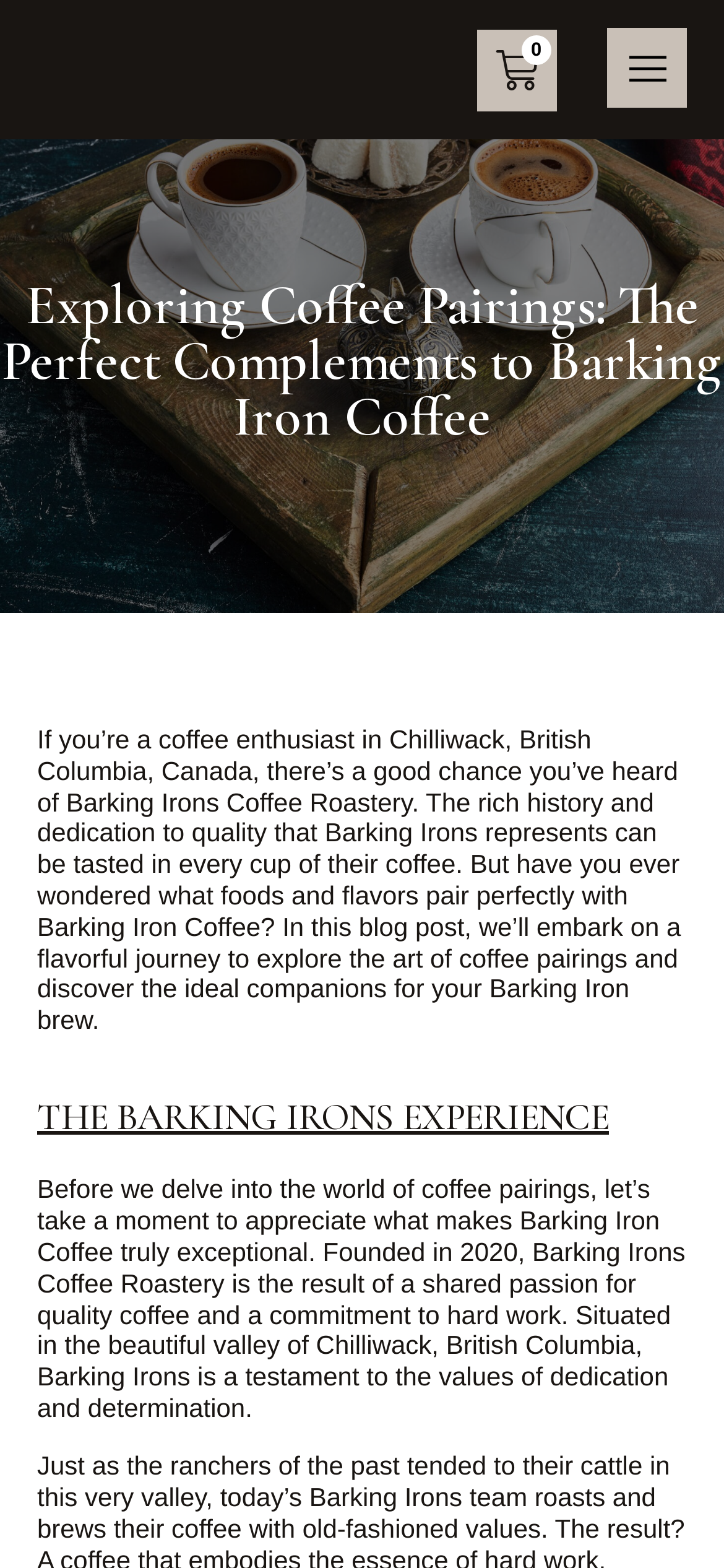Using the element description 0.00CND 0 Cart, predict the bounding box coordinates for the UI element. Provide the coordinates in (top-left x, top-left y, bottom-right x, bottom-right y) format with values ranging from 0 to 1.

[0.659, 0.018, 0.769, 0.07]